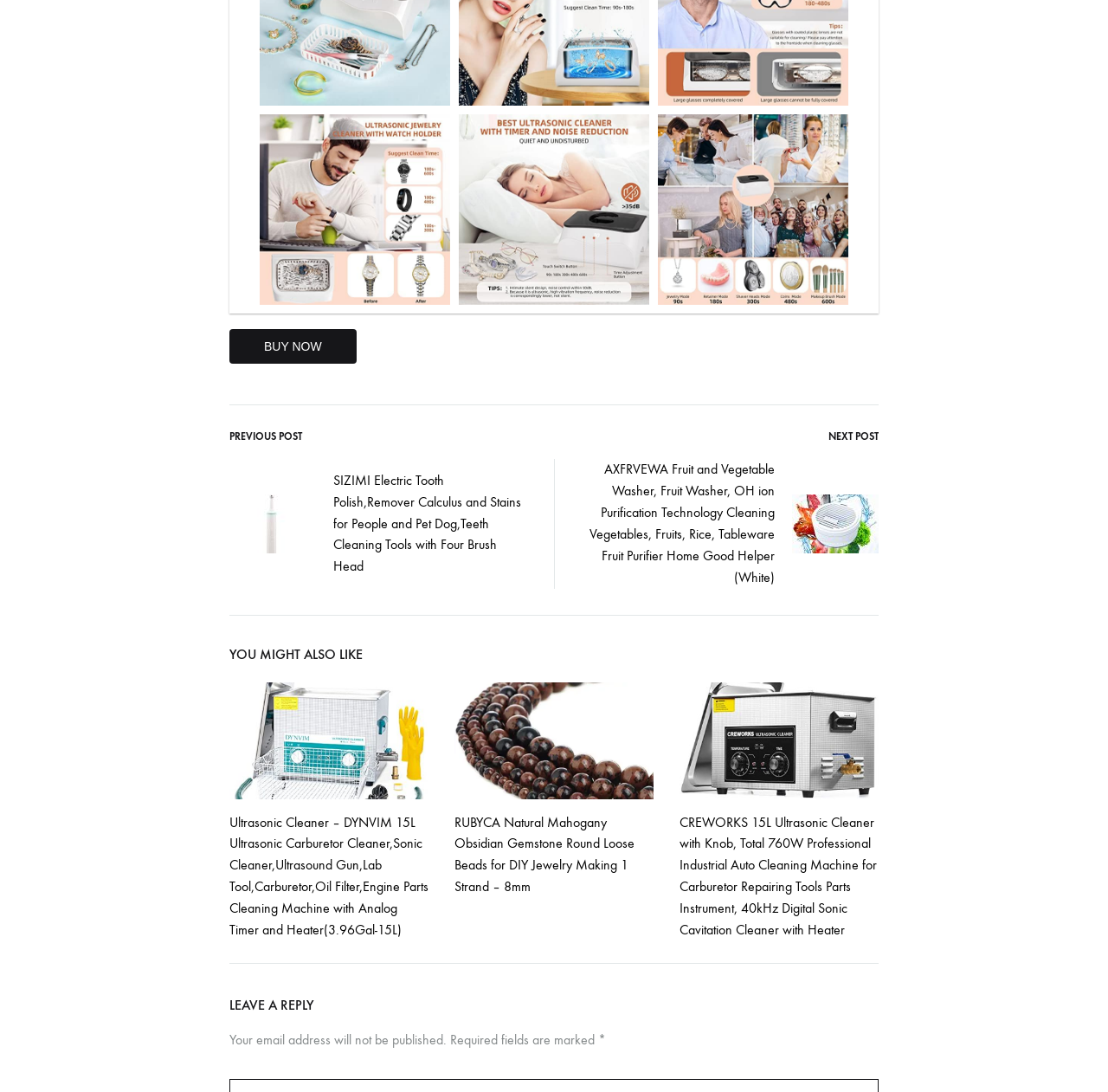Pinpoint the bounding box coordinates for the area that should be clicked to perform the following instruction: "Explore the AXFRVEWA Fruit and Vegetable Washer product".

[0.524, 0.421, 0.793, 0.539]